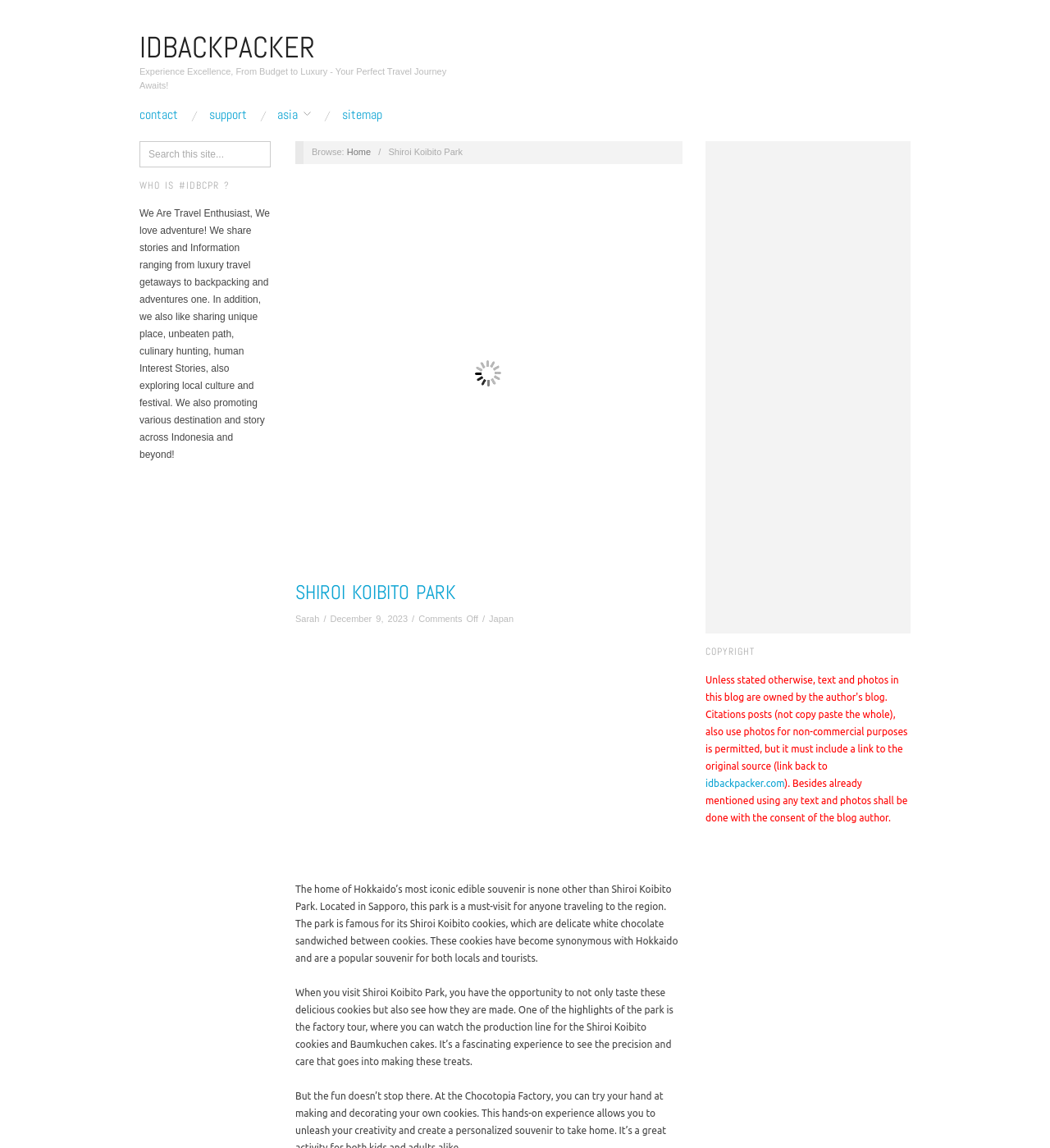Could you highlight the region that needs to be clicked to execute the instruction: "Contact us"?

[0.133, 0.094, 0.17, 0.106]